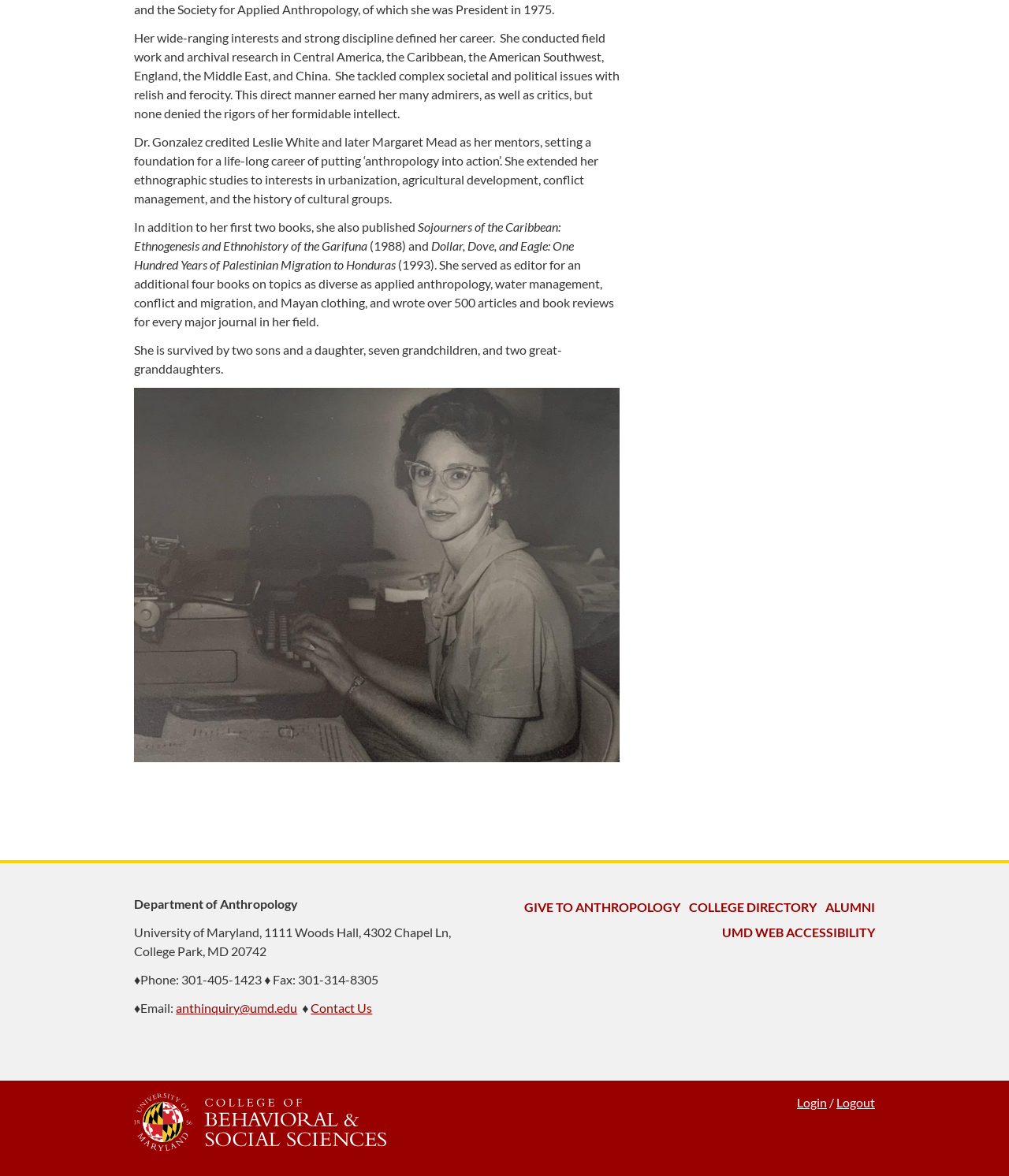What is the department mentioned in the webpage?
By examining the image, provide a one-word or phrase answer.

Department of Anthropology